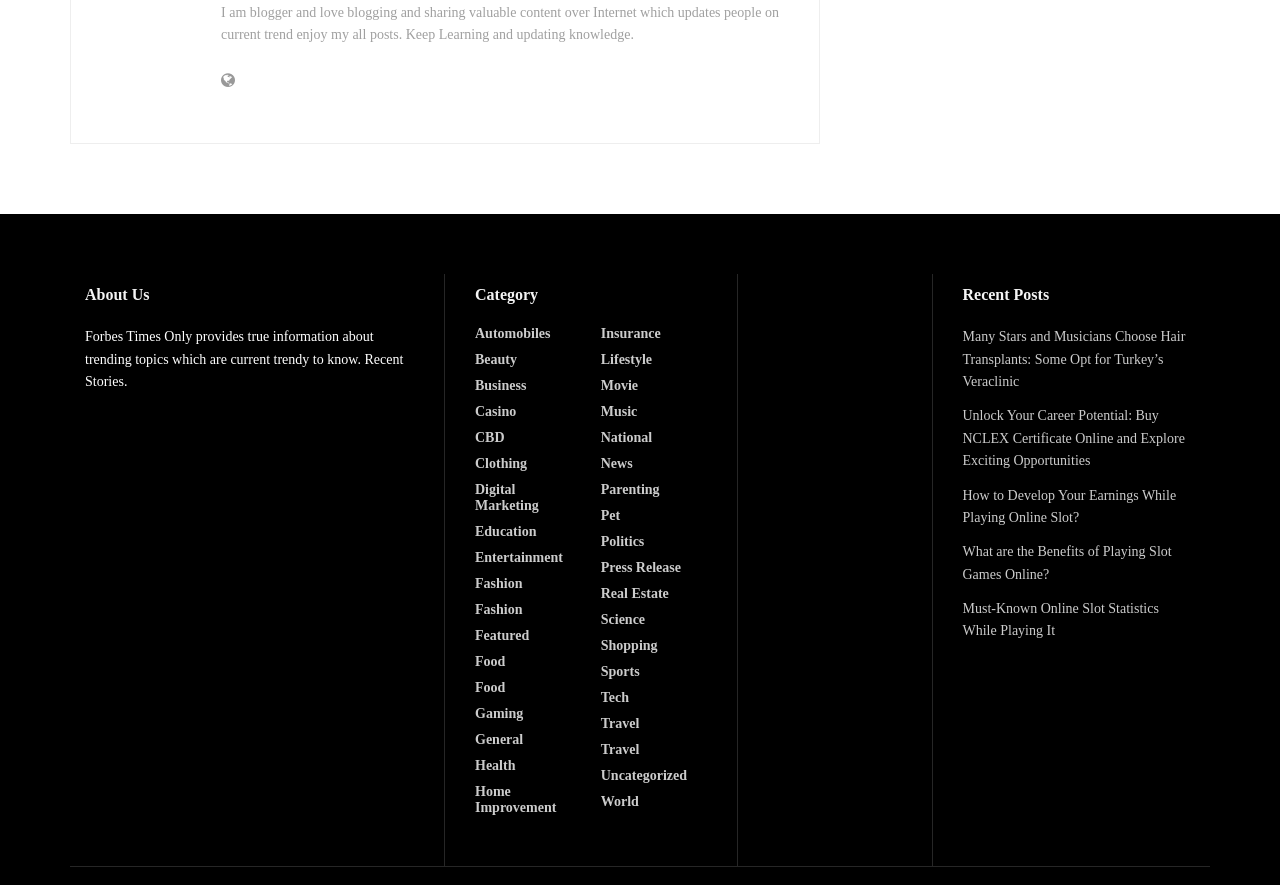Find the bounding box coordinates of the element to click in order to complete this instruction: "Explore the 'Beauty' category". The bounding box coordinates must be four float numbers between 0 and 1, denoted as [left, top, right, bottom].

[0.371, 0.398, 0.404, 0.416]